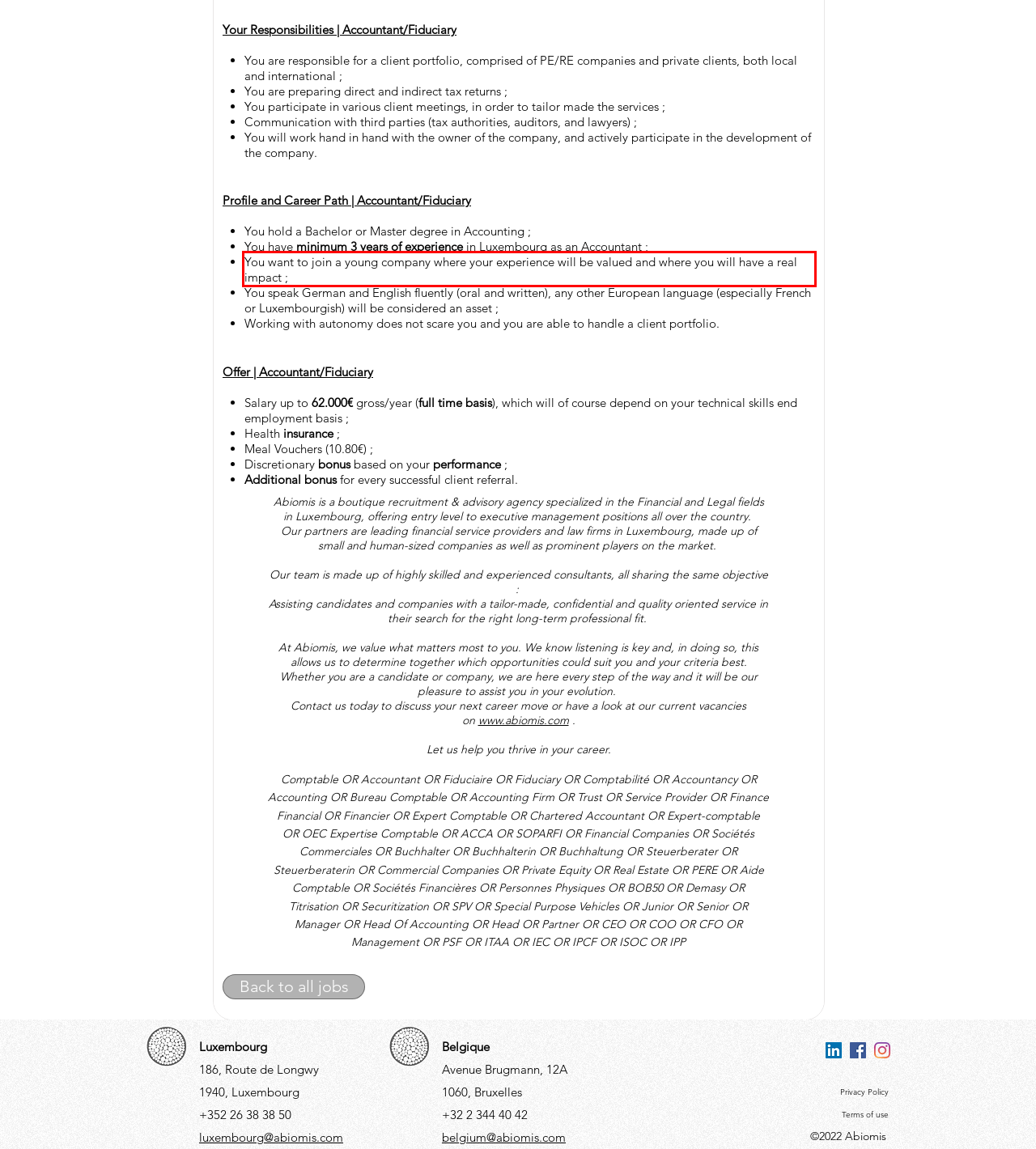Please take the screenshot of the webpage, find the red bounding box, and generate the text content that is within this red bounding box.

You want to join a young company where your experience will be valued and where you will have a real impact ;